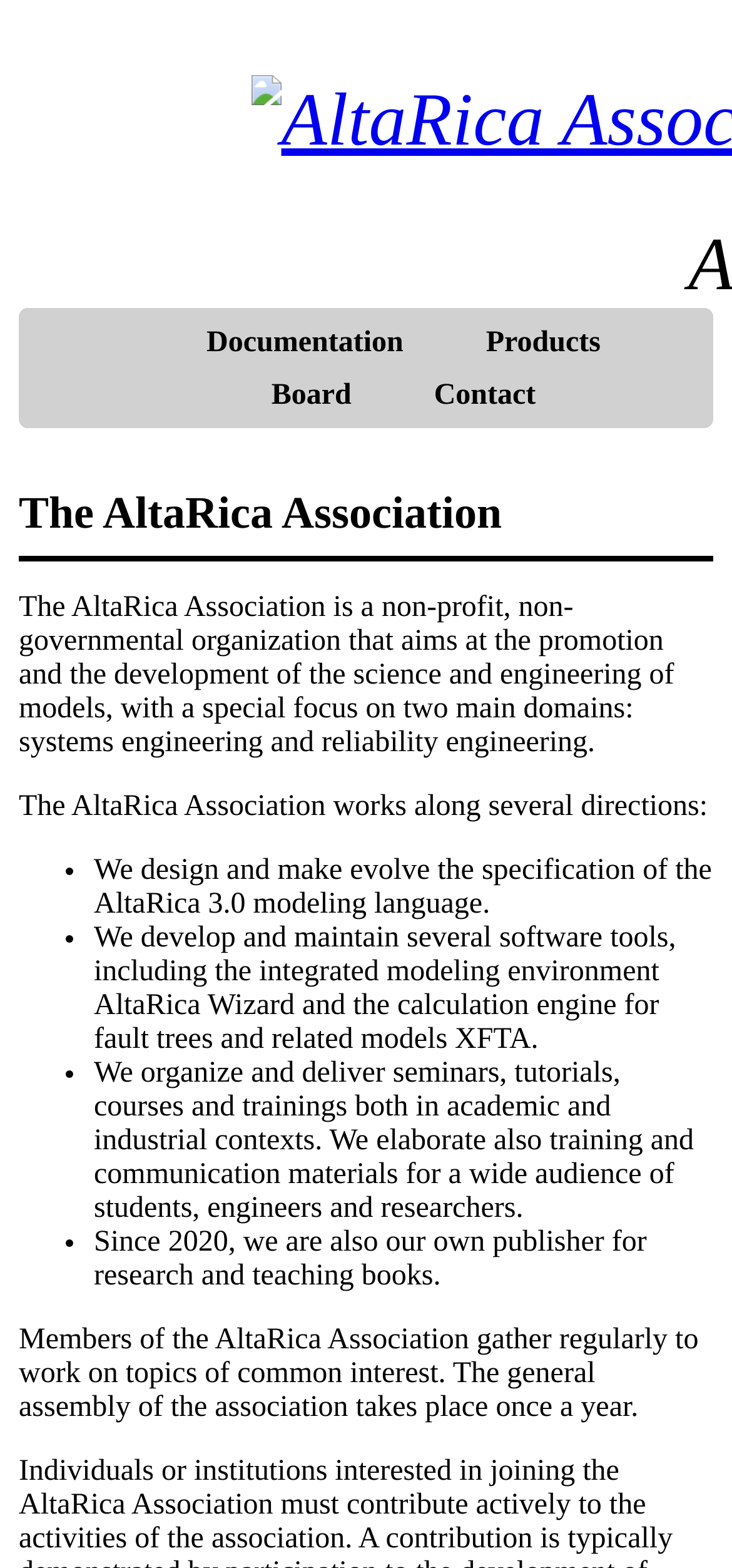Provide a single word or phrase to answer the given question: 
What is the focus of the AltaRica Association?

Systems engineering and reliability engineering